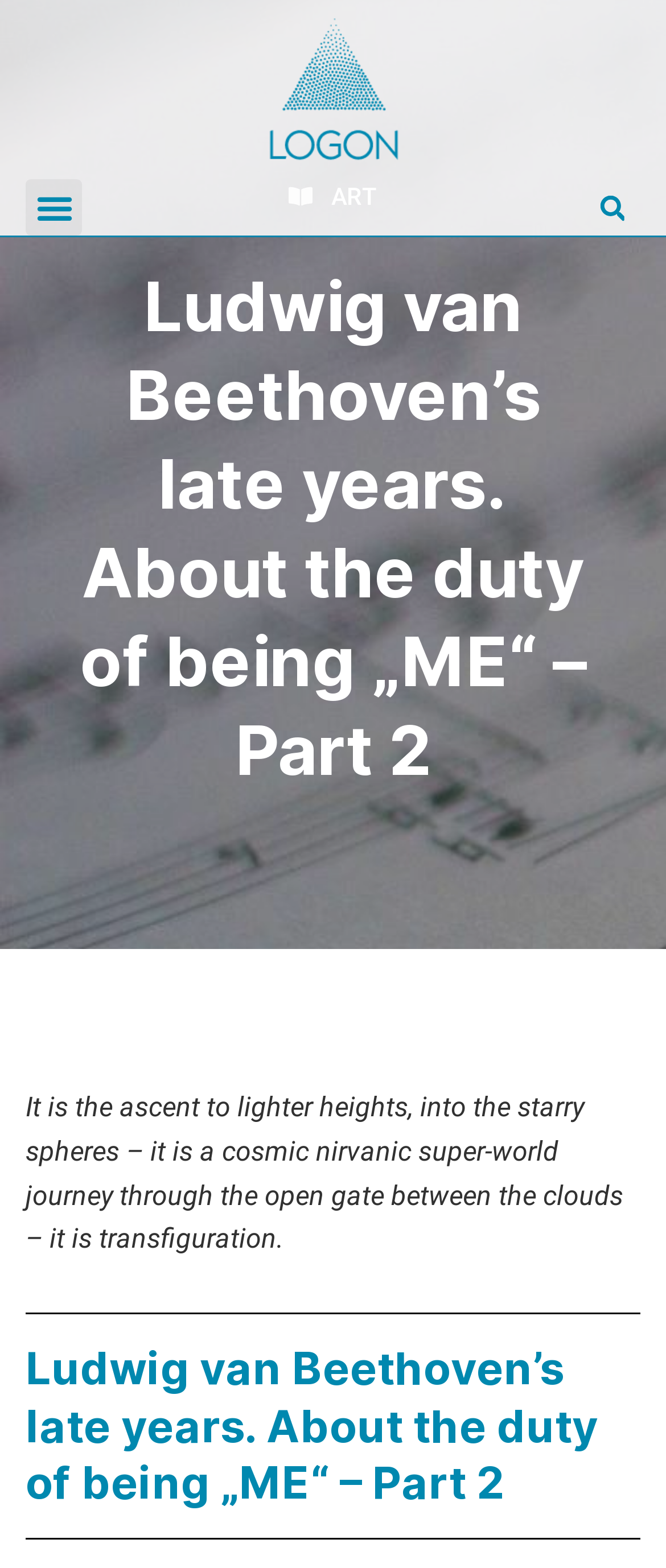What is the purpose of the button?
Please answer using one word or phrase, based on the screenshot.

Menu Toggle